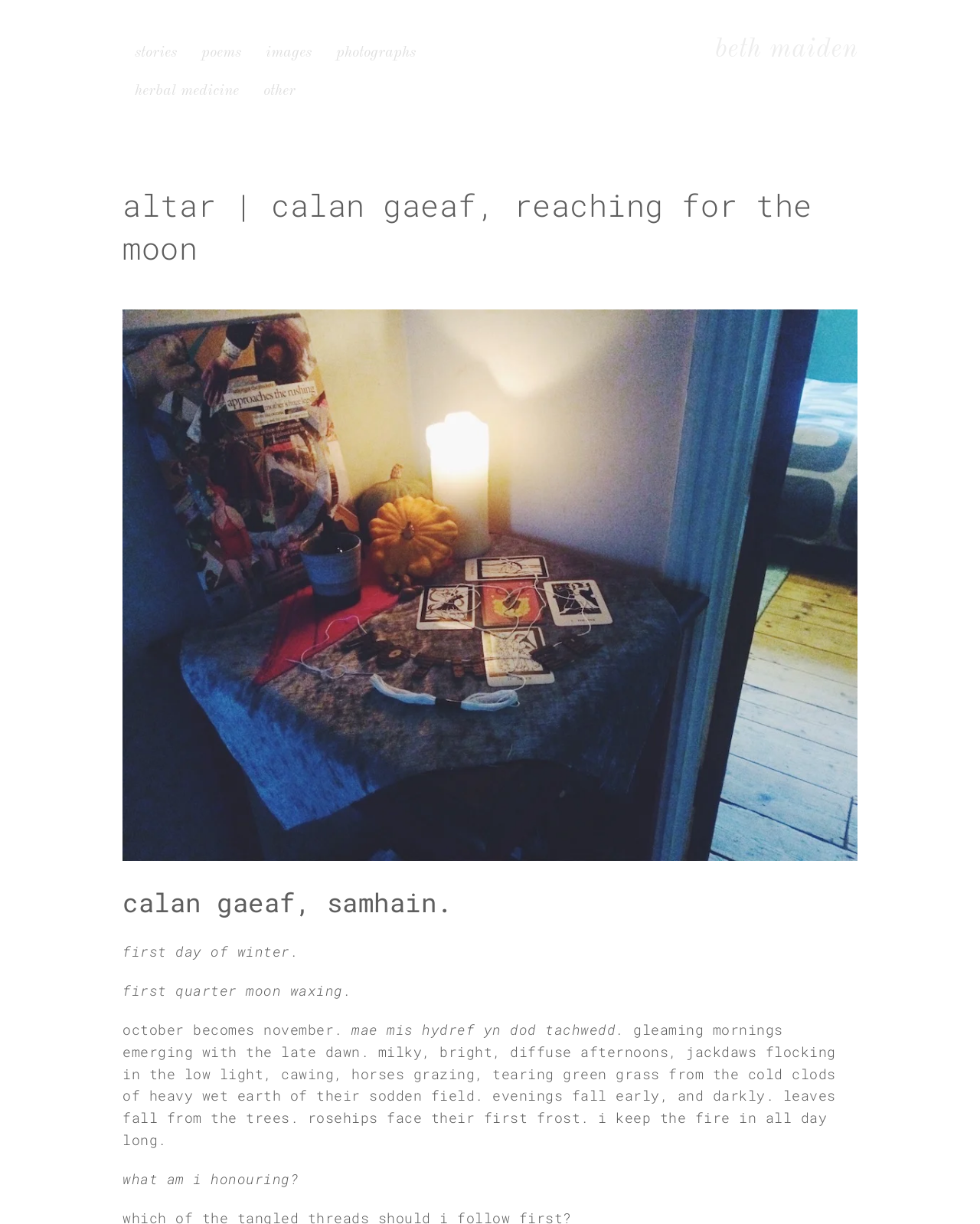Bounding box coordinates are specified in the format (top-left x, top-left y, bottom-right x, bottom-right y). All values are floating point numbers bounded between 0 and 1. Please provide the bounding box coordinate of the region this sentence describes: beth maiden

[0.729, 0.029, 0.875, 0.051]